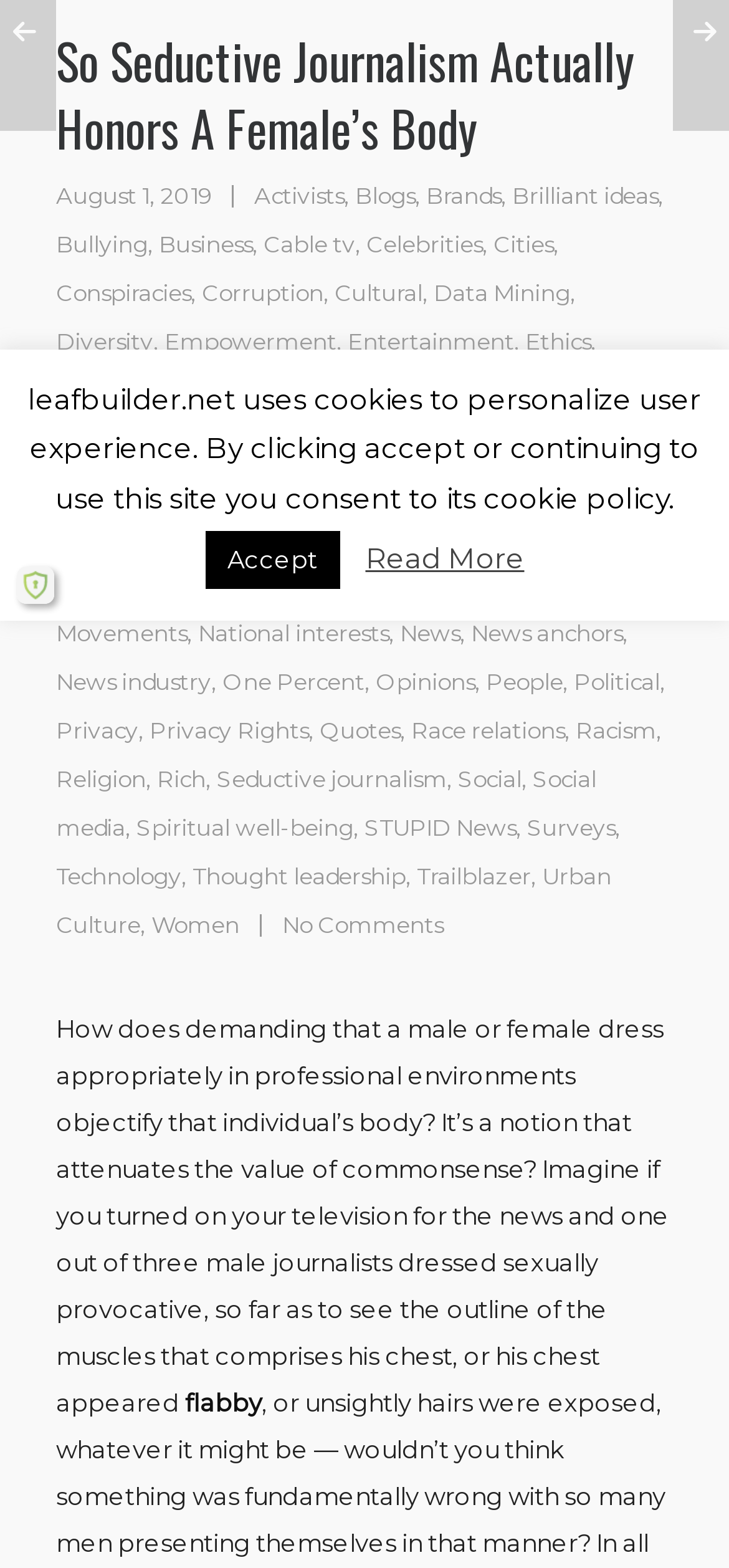Identify the bounding box coordinates of the HTML element based on this description: "STUPID News".

[0.5, 0.519, 0.708, 0.537]